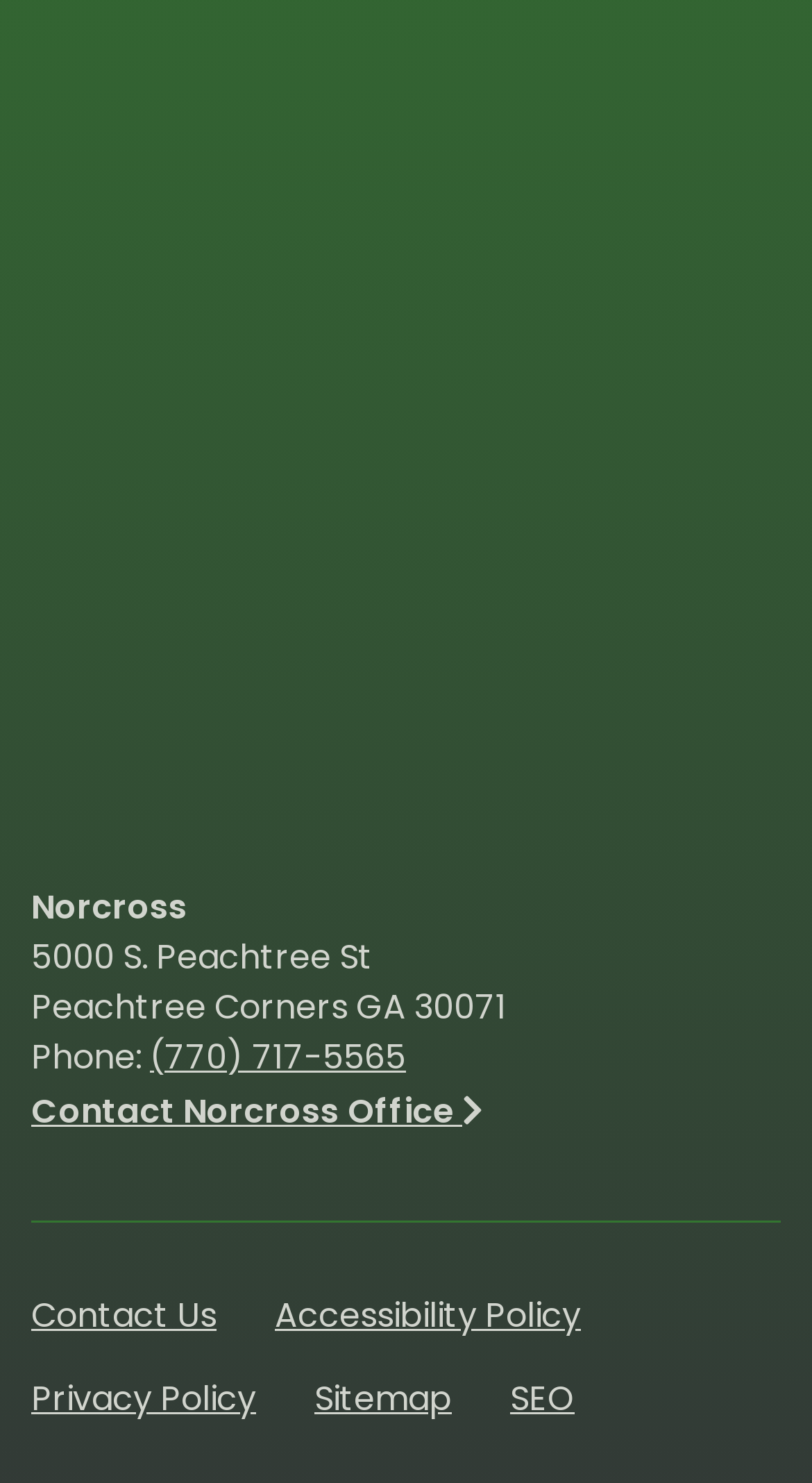What is the city of the Norcross office?
Provide an in-depth and detailed explanation in response to the question.

By examining the address of the Norcross office, which is '5000 S. Peachtree St, Peachtree Corners GA 30071', we can determine that the city is Peachtree Corners.